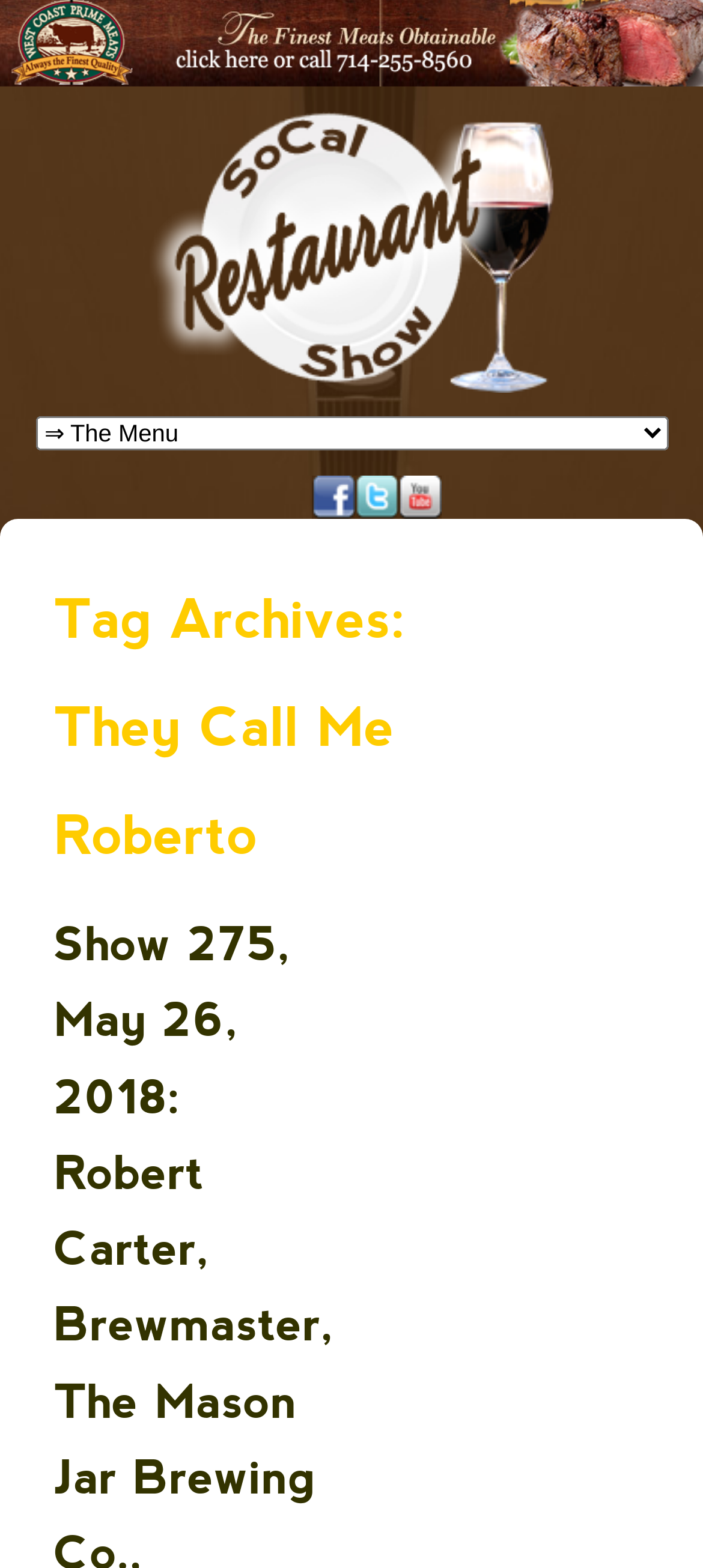What is the time of the radio show?
Please give a detailed and elaborate answer to the question based on the image.

I found the answer by looking at the heading element with the text 'SoCal Restaurant Show Saturdays 10:00AM PT on AM 830 KLAA Los Angeles', which suggests that the time of the radio show is 10:00AM PT.